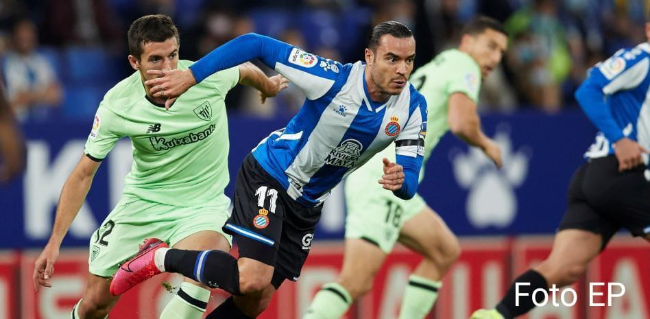Describe the image with as much detail as possible.

In a dynamic moment captured during a La Liga match, a central defender from Athletic Club, wearing the green kit, is engaged in a challenging duel with an Espanyol player, identifiable by his blue and white striped jersey. The defender's focus is evident as he attempts to break free from his opponent's grip, showcasing the intensity of the game. The backdrop features a vibrant crowd, highlighting the electric atmosphere of the stadium. This image reflects the competitive spirit and physical demands of football, underscoring the stakes involved, especially for players like Dani Vivian, who will have to observe from the sidelines due to a recent muscle injury. The match represents not only a test of skill but also resilience as teams compete for crucial points in the league.